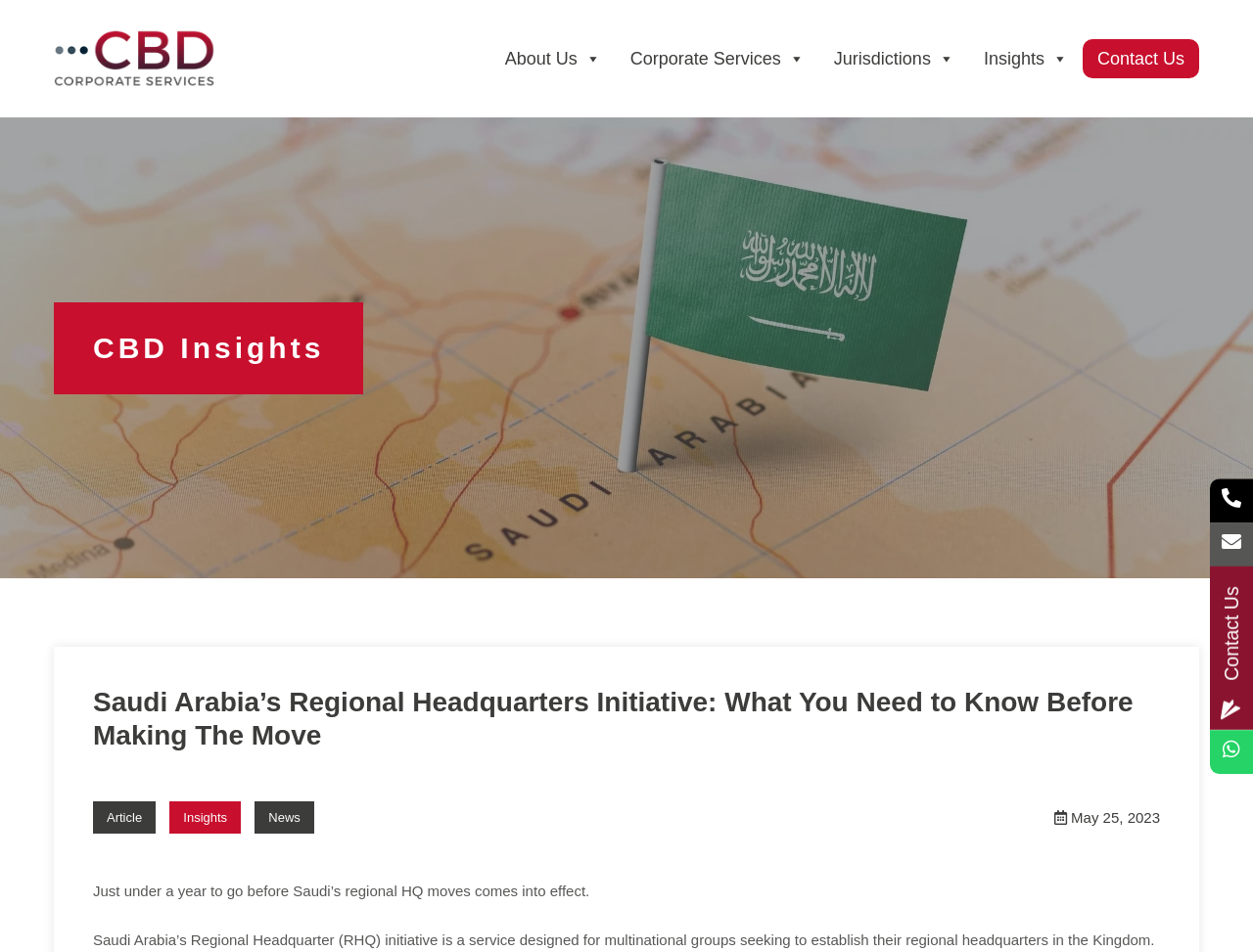Answer the following in one word or a short phrase: 
What is the name of the company?

CBD Corporate Services